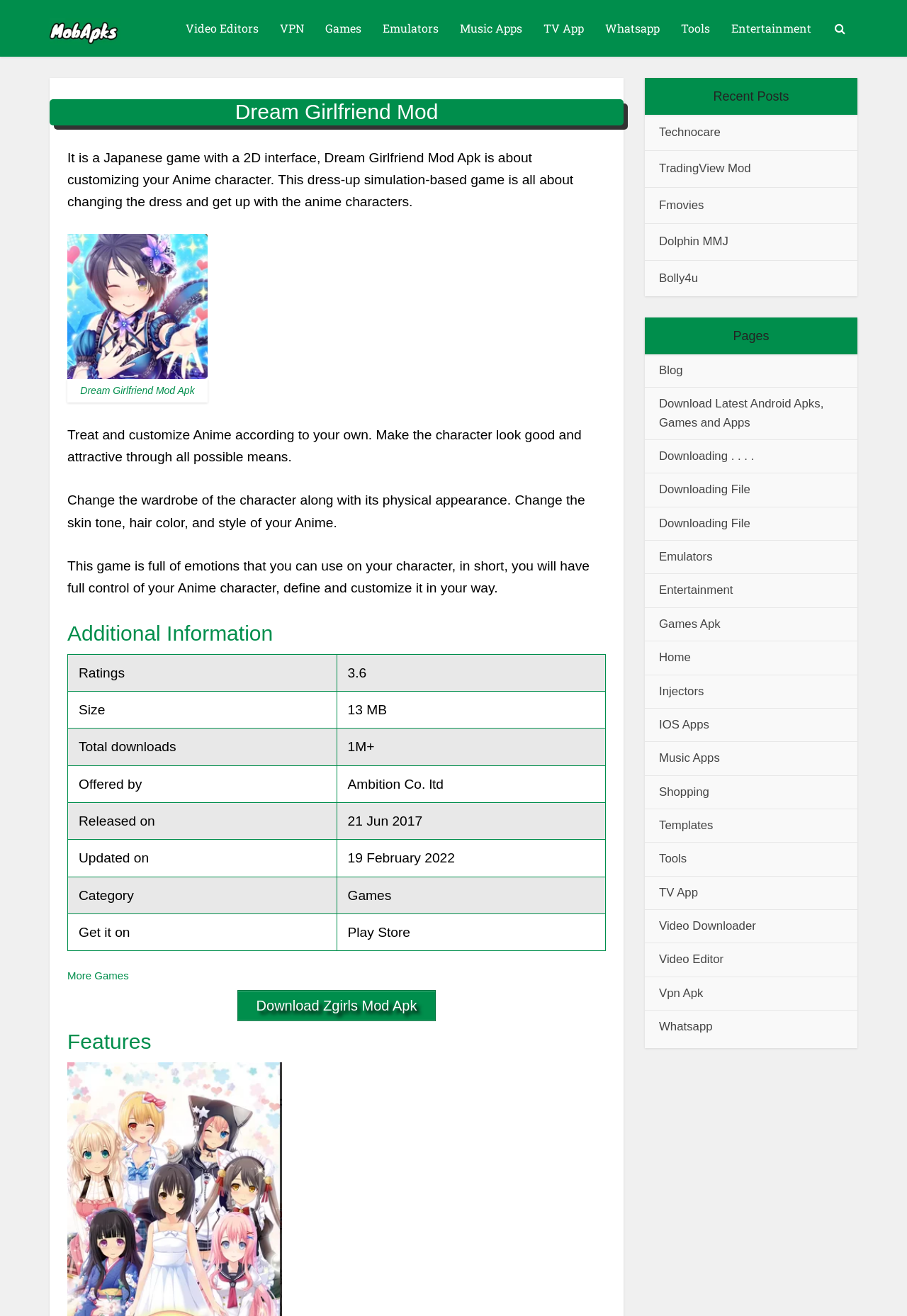Locate the bounding box coordinates of the clickable part needed for the task: "Check Recent Posts".

[0.711, 0.059, 0.945, 0.087]